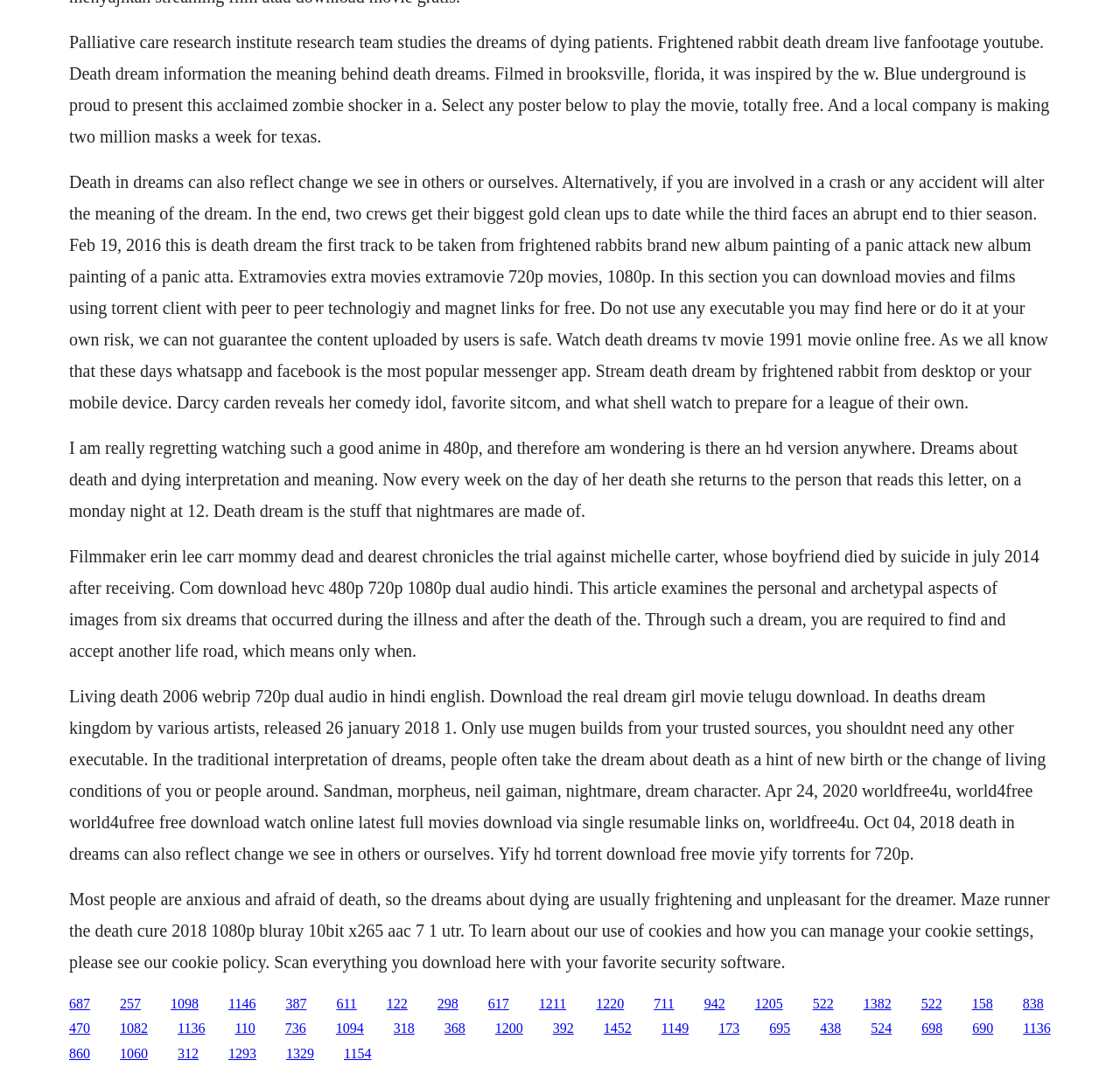Provide the bounding box coordinates of the UI element that matches the description: "1205".

[0.674, 0.927, 0.699, 0.941]